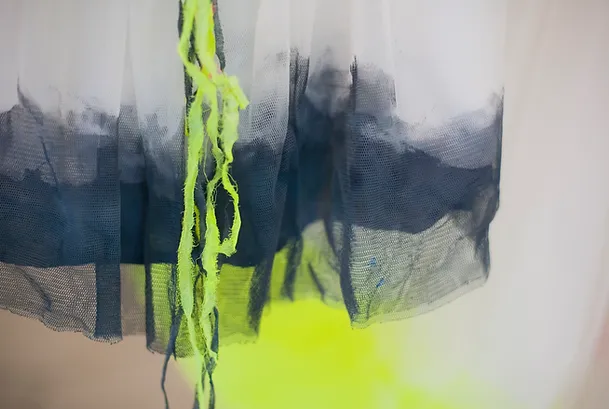What is the purpose of the 'Art Gallery. AtelierJEM for Bonpoint'?
Based on the image content, provide your answer in one word or a short phrase.

Blend artistry with fashion